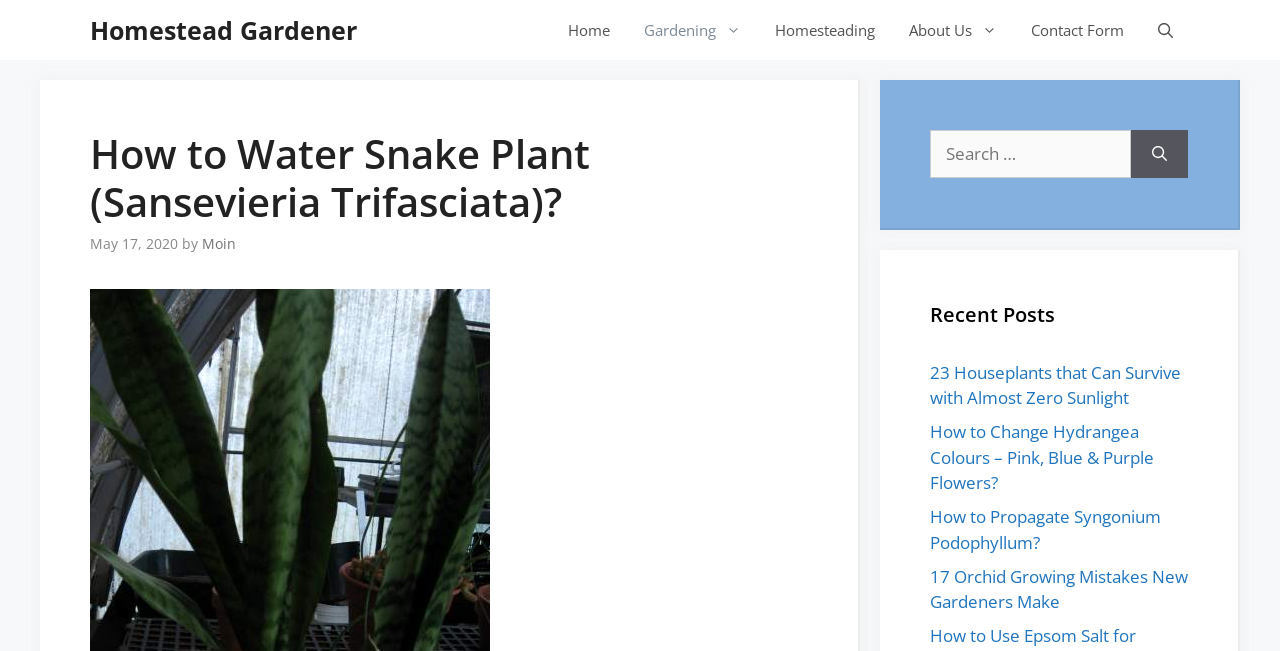Please find and generate the text of the main heading on the webpage.

How to Water Snake Plant (Sansevieria Trifasciata)?